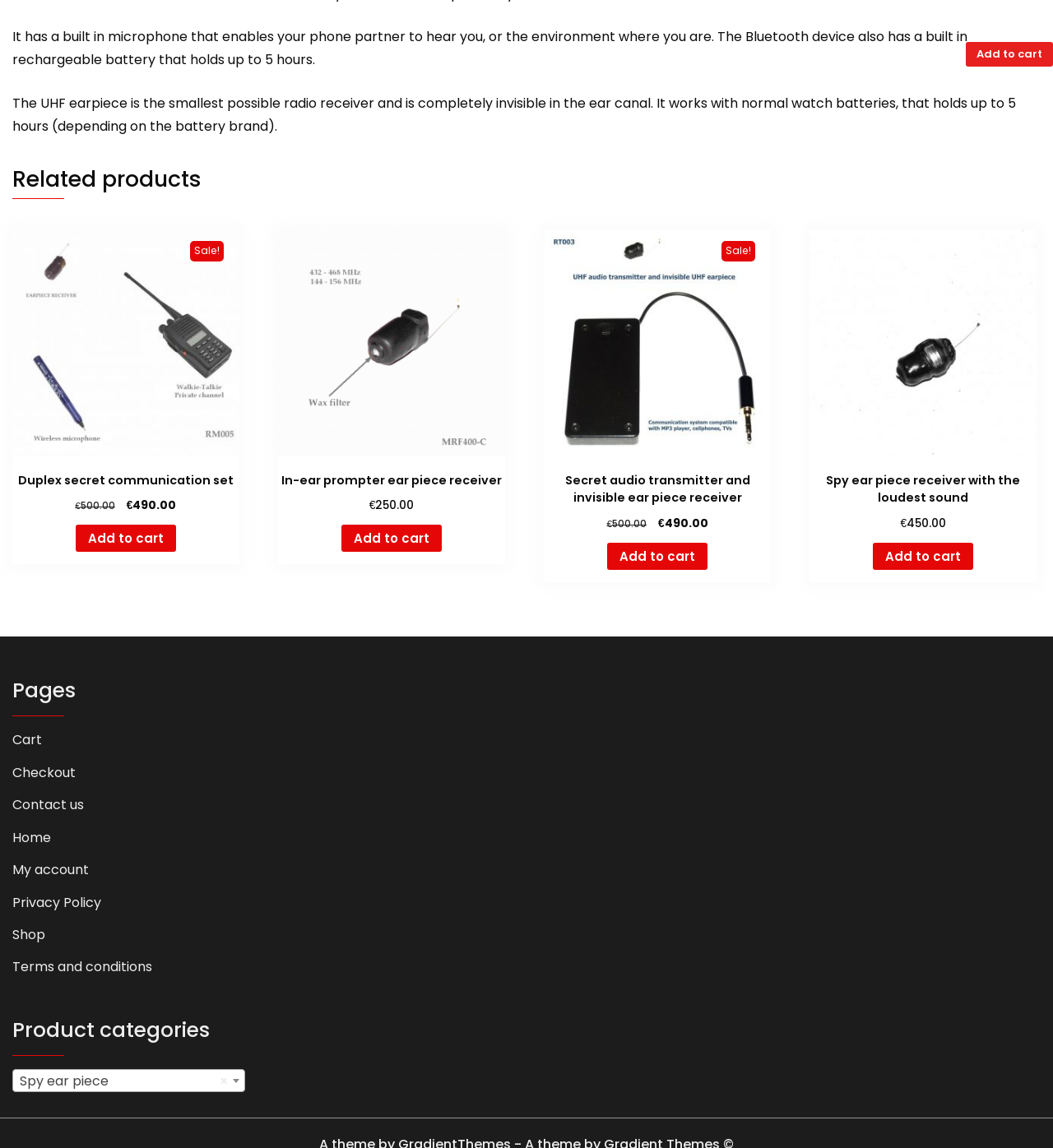Determine the bounding box coordinates of the clickable region to follow the instruction: "Add to cart: Duplex secret communication set".

[0.072, 0.457, 0.167, 0.481]